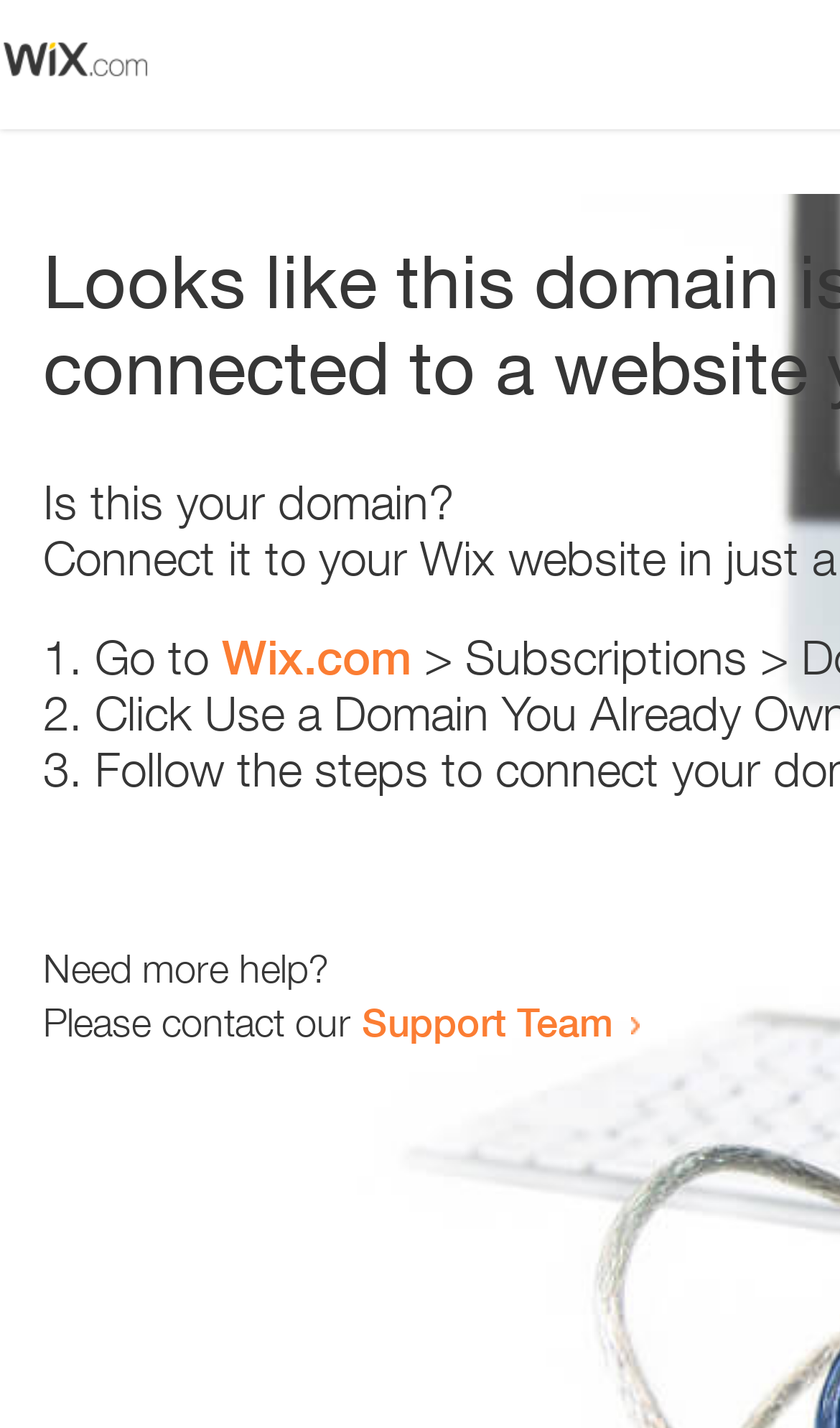Please specify the bounding box coordinates in the format (top-left x, top-left y, bottom-right x, bottom-right y), with all values as floating point numbers between 0 and 1. Identify the bounding box of the UI element described by: Support Team

[0.431, 0.699, 0.731, 0.732]